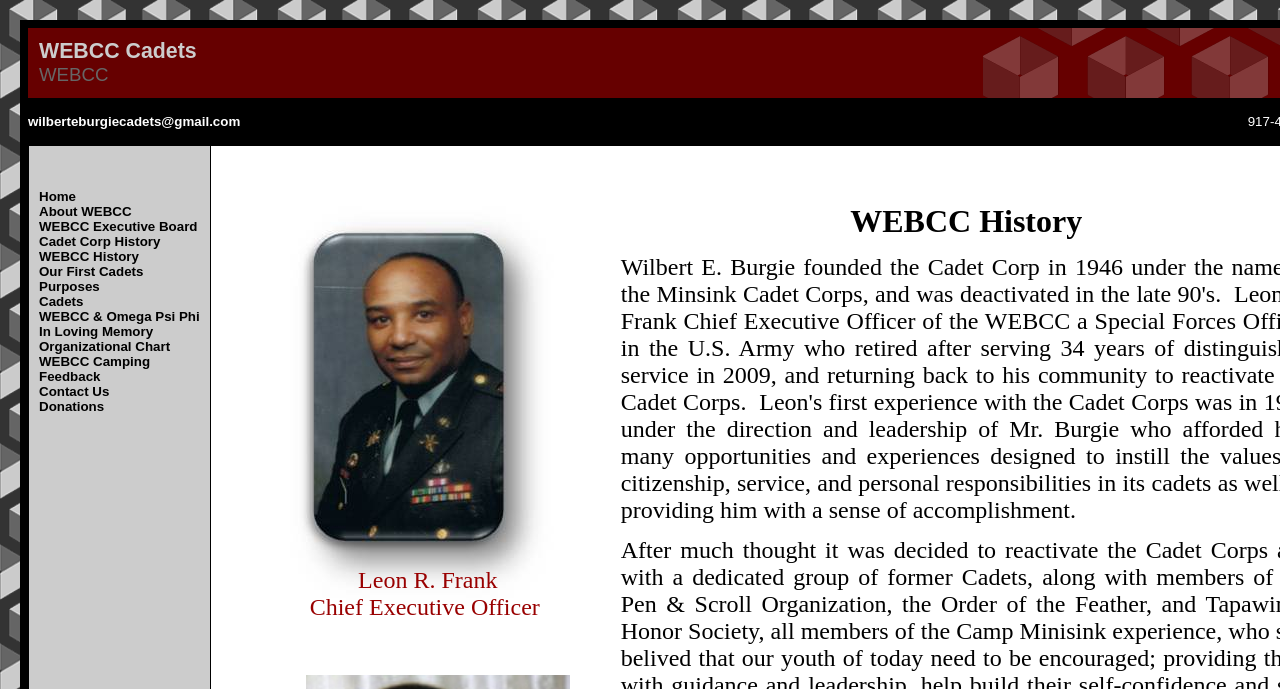Locate the bounding box coordinates of the area where you should click to accomplish the instruction: "click on the email link".

[0.022, 0.165, 0.188, 0.187]